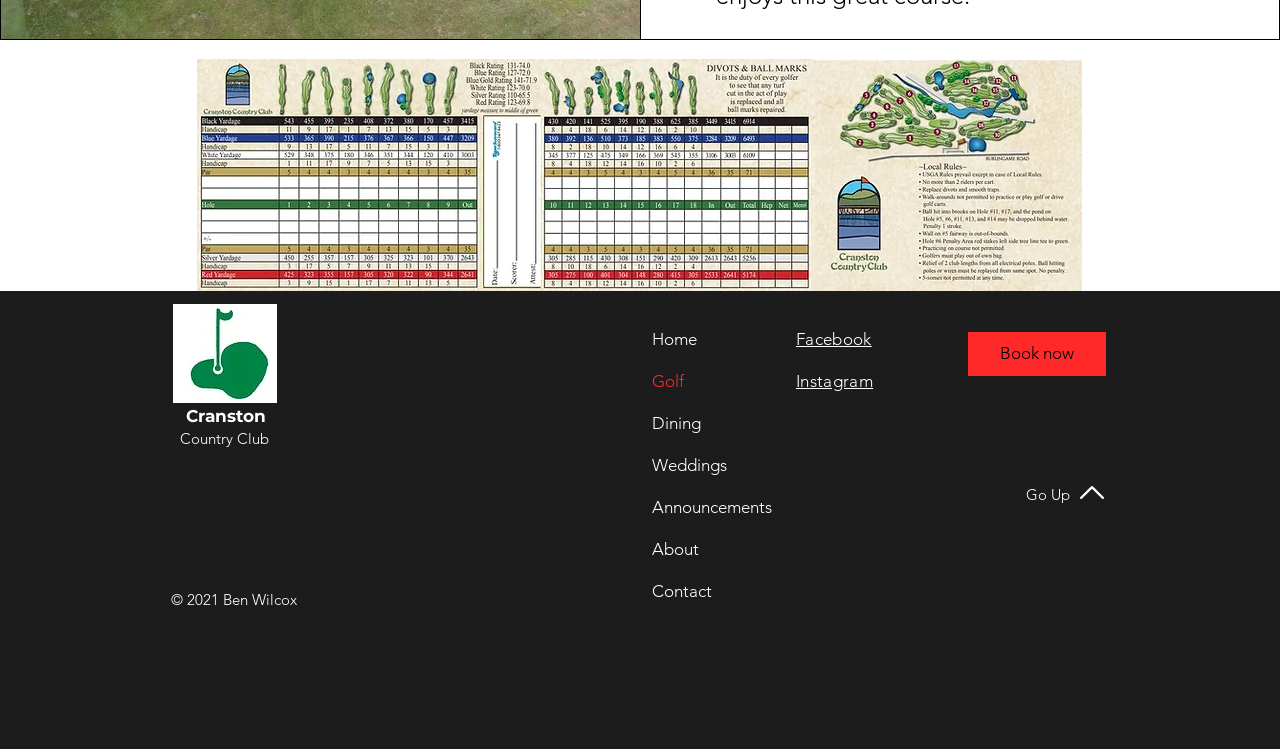Based on the image, provide a detailed and complete answer to the question: 
How many social media links are present?

I counted the number of links with recognizable social media platform names, which are 'Facebook' and 'Instagram', and found that there are 2 social media links present on the webpage.